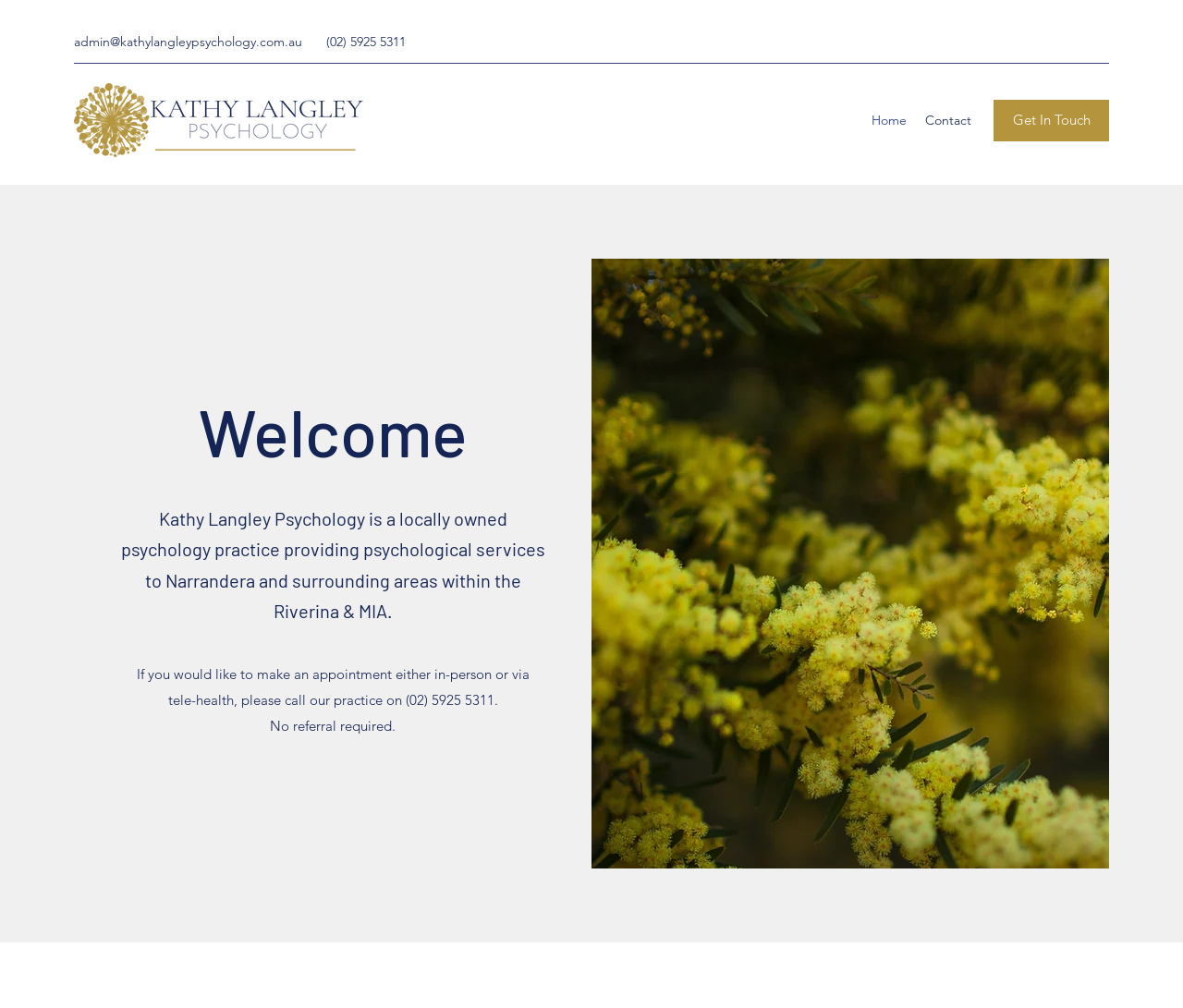Describe the entire webpage, focusing on both content and design.

The webpage is for Kathy Langley Psychology, a locally owned psychology practice providing psychological services in Narrandera and surrounding areas. At the top left, there is a logo image, 'KLP_Final.png', accompanied by the practice's email address and phone number. 

To the right of the logo, there is a navigation menu with two links: 'Home' and 'Contact'. Below the navigation menu, a 'Get In Touch' link is positioned. 

The main content of the webpage is divided into two sections. The first section, headed by a 'Welcome' title, provides a brief introduction to the practice, stating that it offers psychological services to Narrandera and surrounding areas within the Riverina & MIA. 

Below the introduction, there are three paragraphs of text. The first paragraph explains how to make an appointment, either in-person or via tele-health, and provides the practice's phone number. The second paragraph is not present. The third paragraph simply states that no referral is required. 

At the very top and bottom of the webpage, there are two region elements, 'Home: Welcome' and 'Home: Services', which likely serve as section headers or separators.